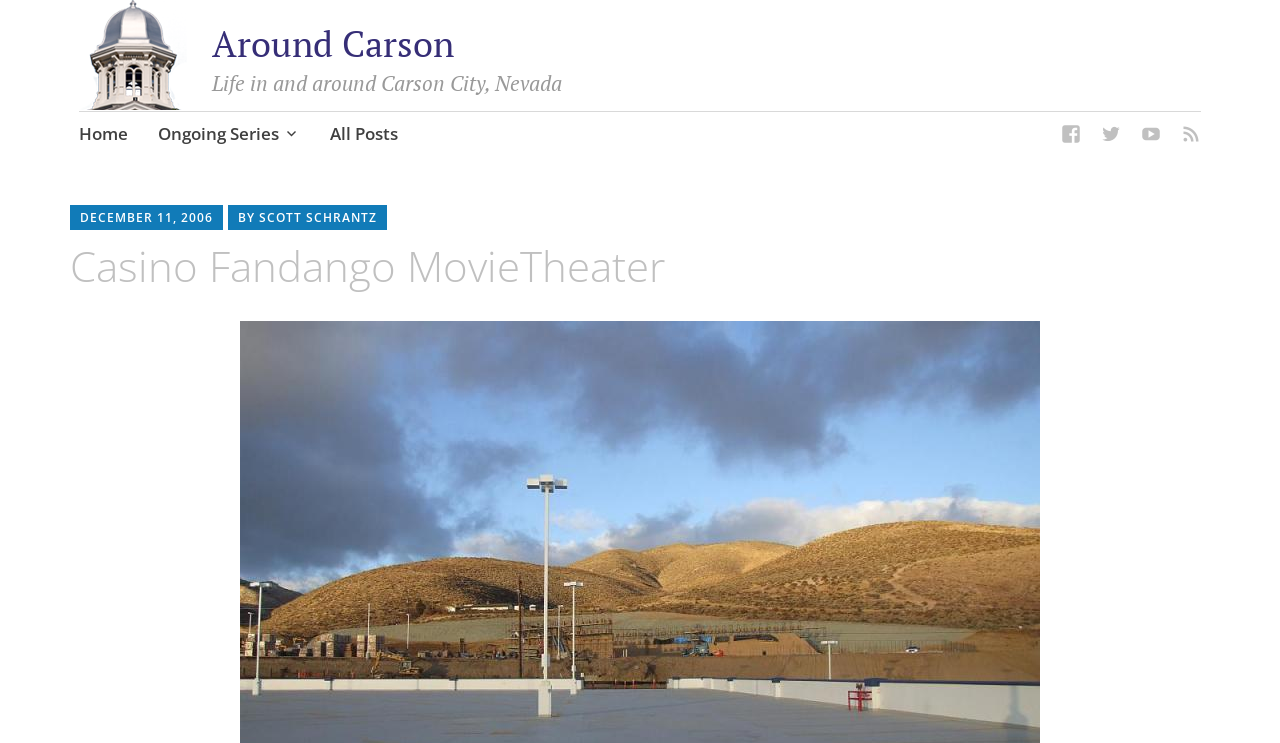Identify the bounding box coordinates of the specific part of the webpage to click to complete this instruction: "Go to Home".

[0.061, 0.148, 0.1, 0.218]